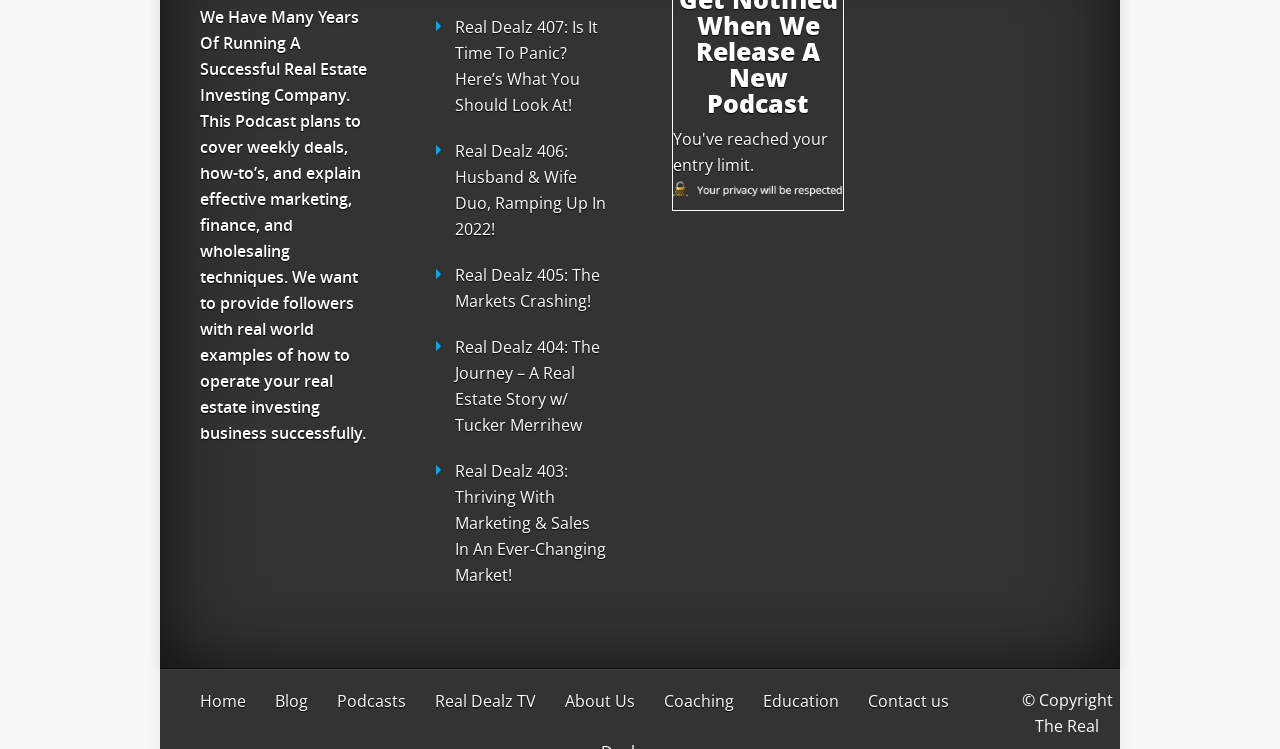Given the element description "Blog", identify the bounding box of the corresponding UI element.

[0.215, 0.922, 0.241, 0.951]